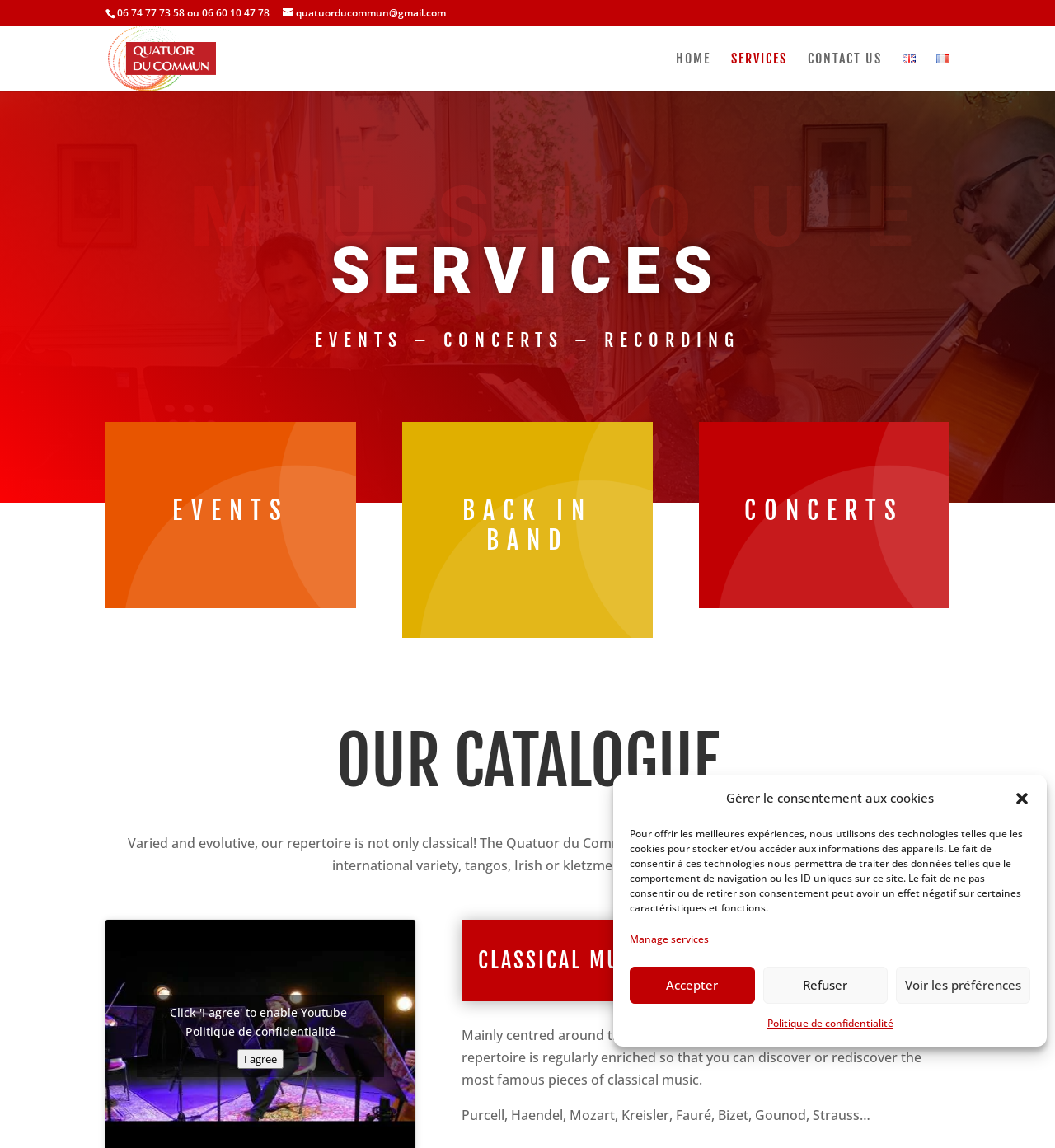Please determine the bounding box coordinates for the element with the description: "Manage services".

[0.597, 0.808, 0.672, 0.828]